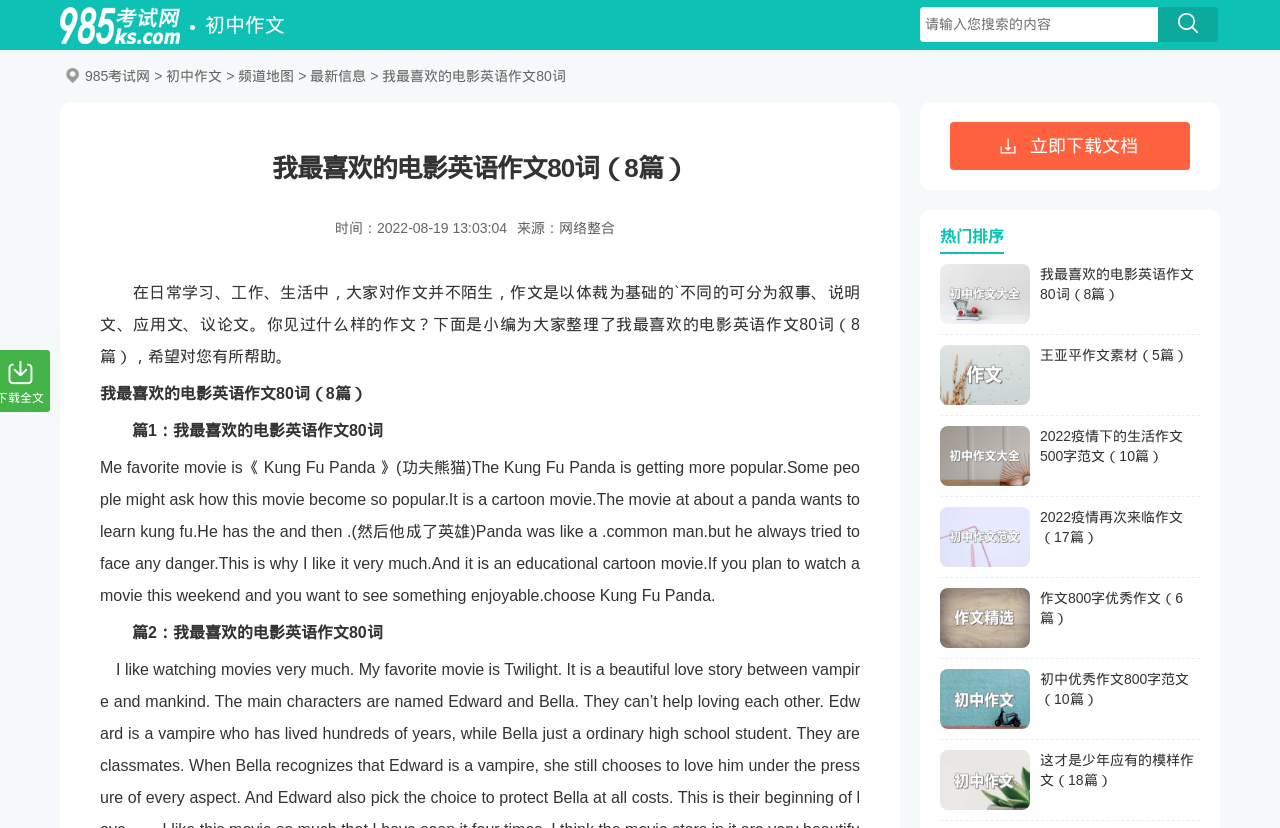Use a single word or phrase to answer this question: 
How many related articles are listed?

7